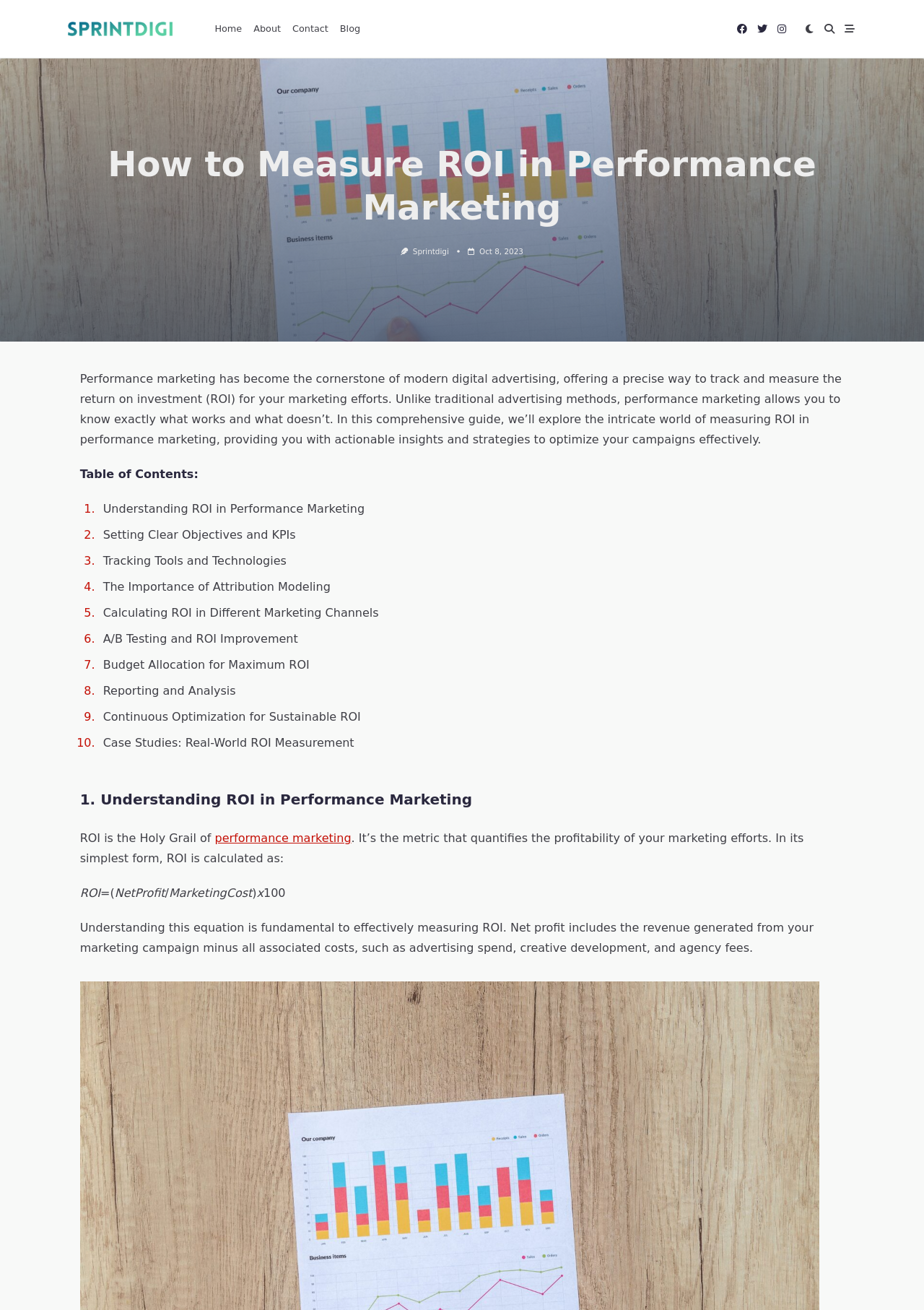What is the purpose of attribution modeling?
From the image, respond with a single word or phrase.

Importance of attribution modeling